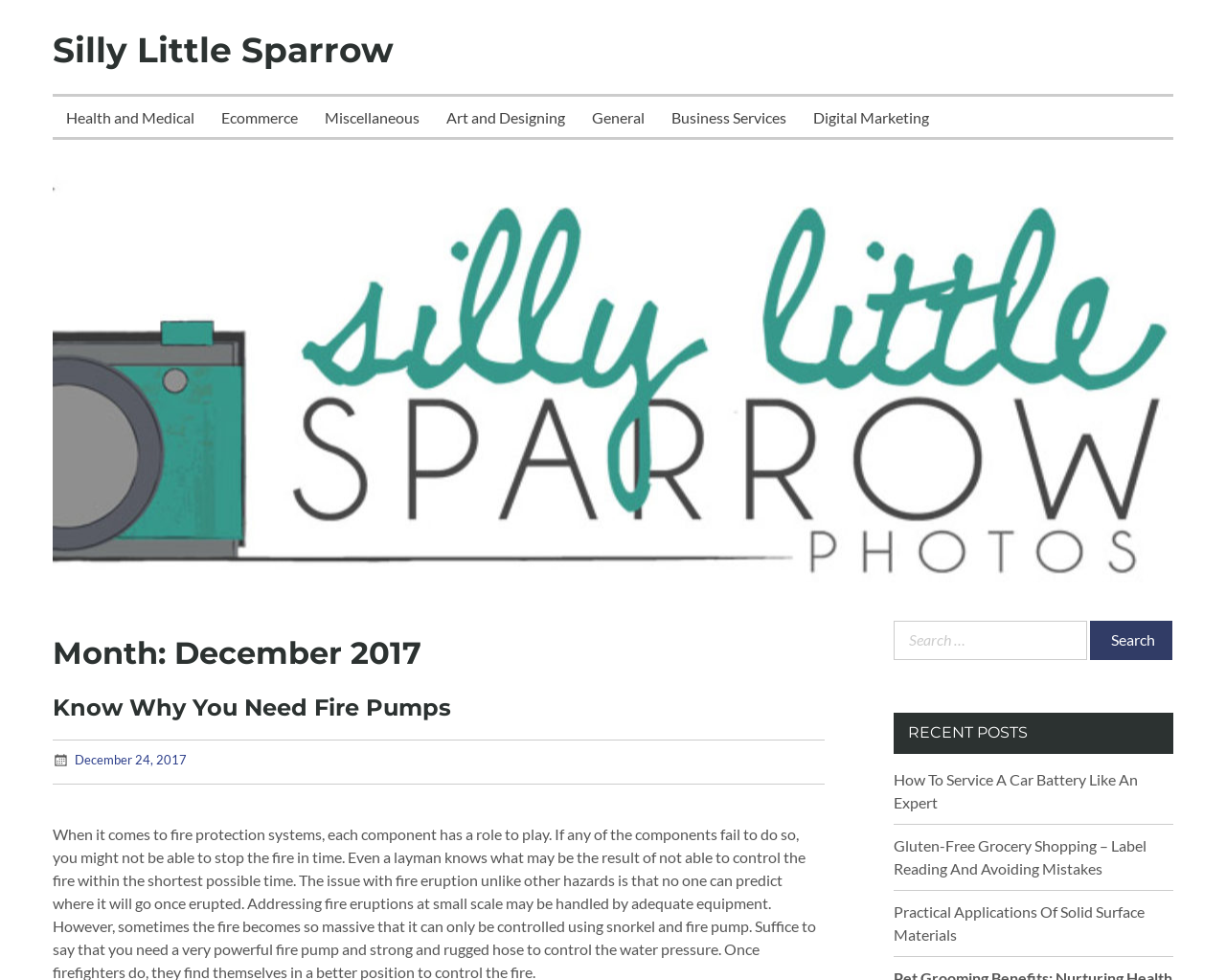Identify the bounding box coordinates of the region I need to click to complete this instruction: "Read Know Why You Need Fire Pumps article".

[0.043, 0.708, 0.368, 0.736]